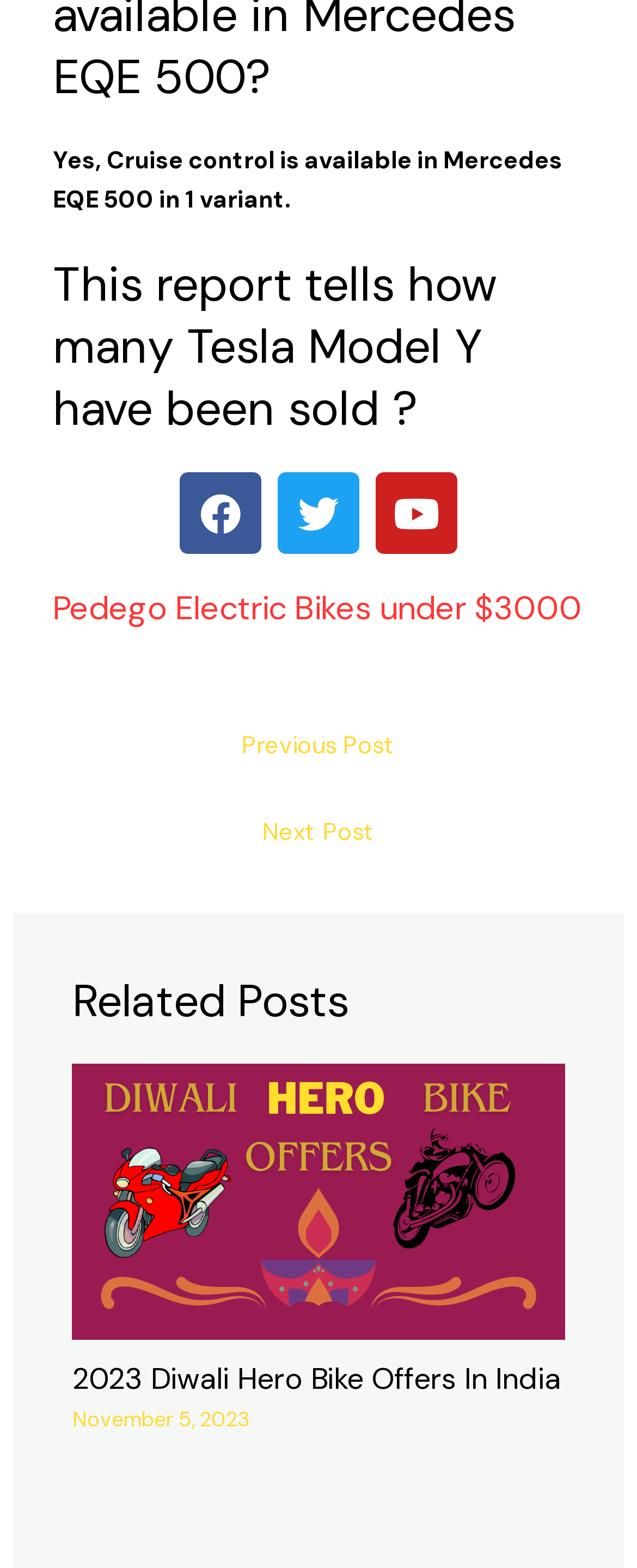Indicate the bounding box coordinates of the element that needs to be clicked to satisfy the following instruction: "Get a free recipe ebook". The coordinates should be four float numbers between 0 and 1, i.e., [left, top, right, bottom].

None